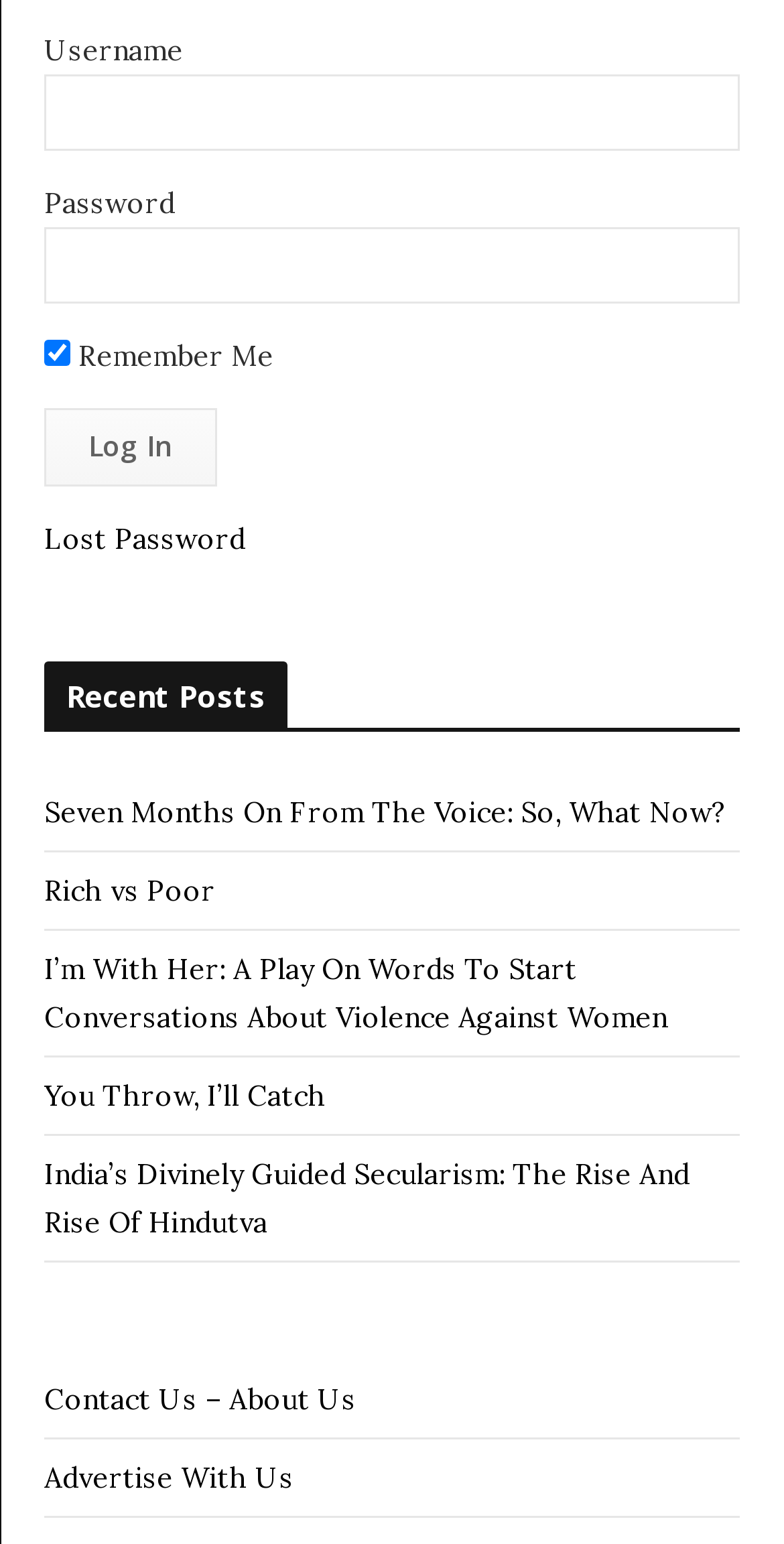How many links are there in the footer section?
Please use the visual content to give a single word or phrase answer.

2